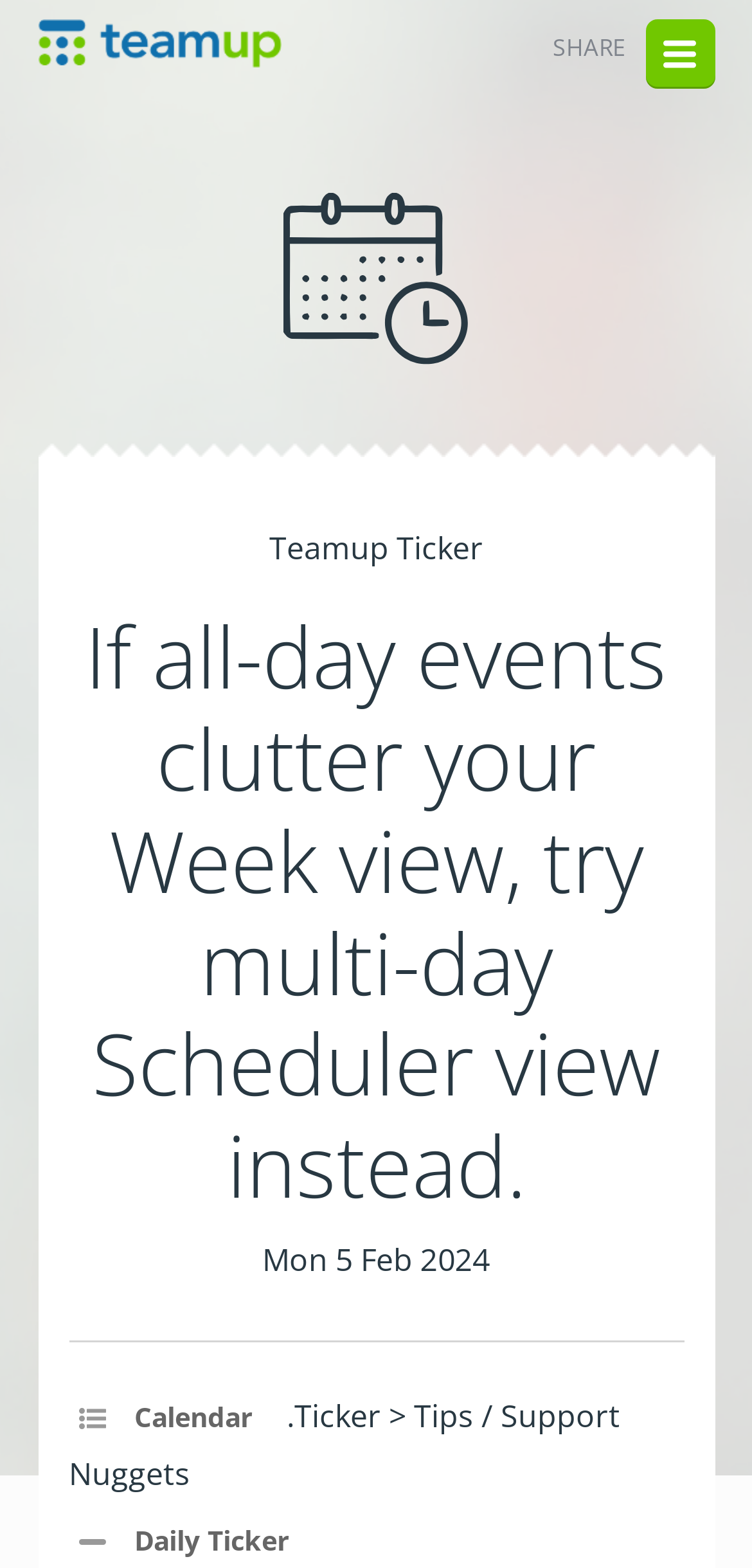Provide a one-word or brief phrase answer to the question:
What is the name of the section below the calendar view?

Ticker > Tips / Support Nuggets